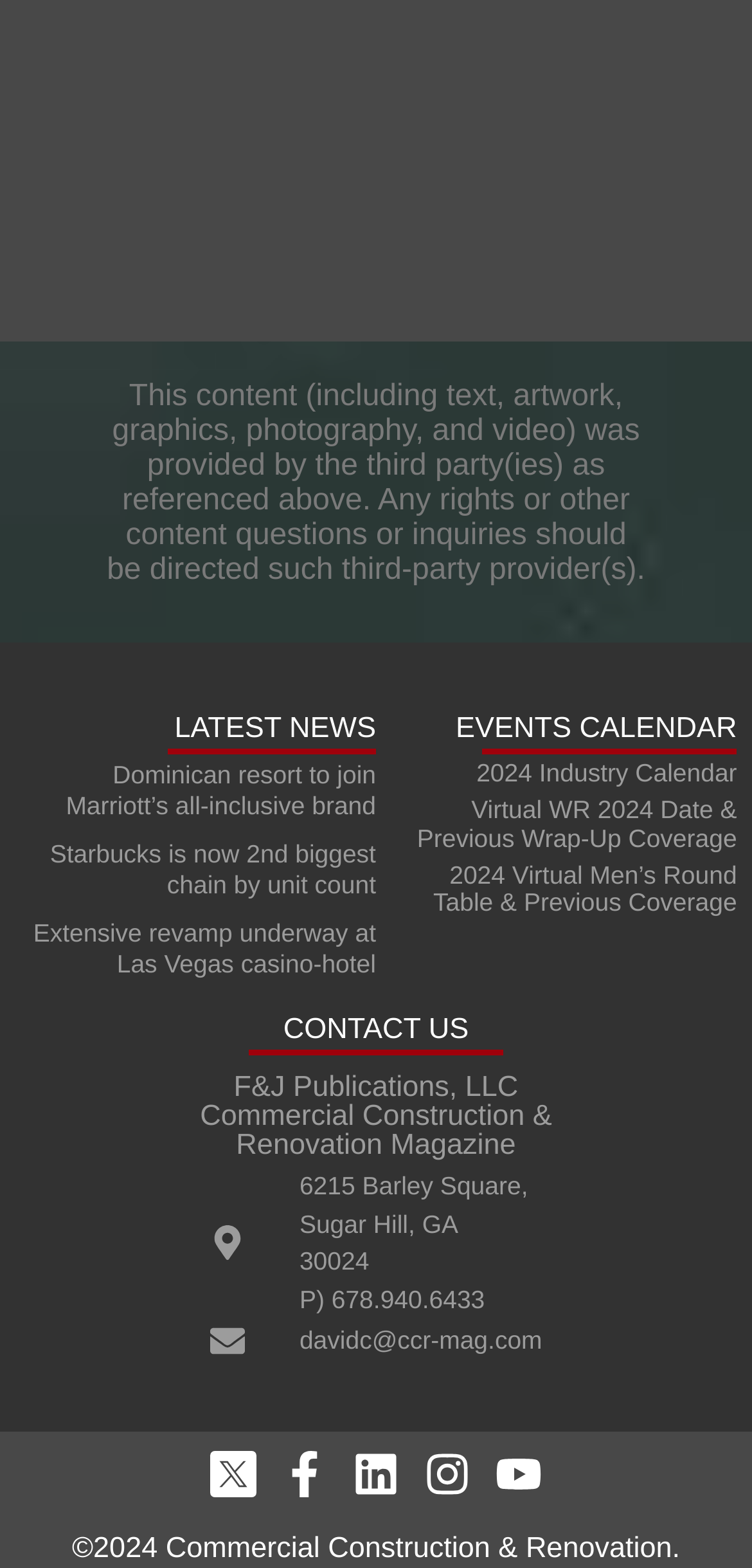Locate the UI element described by Instagram and provide its bounding box coordinates. Use the format (top-left x, top-left y, bottom-right x, bottom-right y) with all values as floating point numbers between 0 and 1.

[0.564, 0.926, 0.626, 0.955]